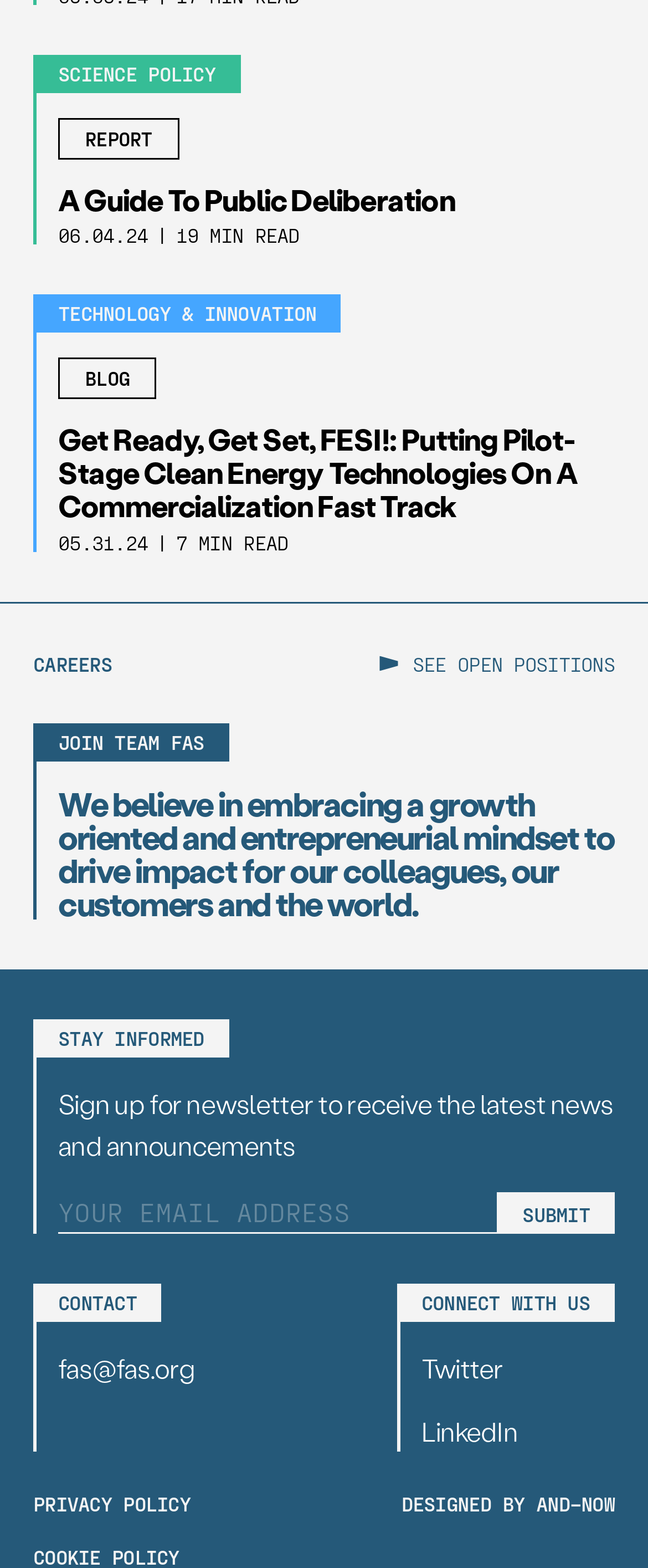Answer with a single word or phrase: 
What is the theme of the second article?

TECHNOLOGY & INNOVATION